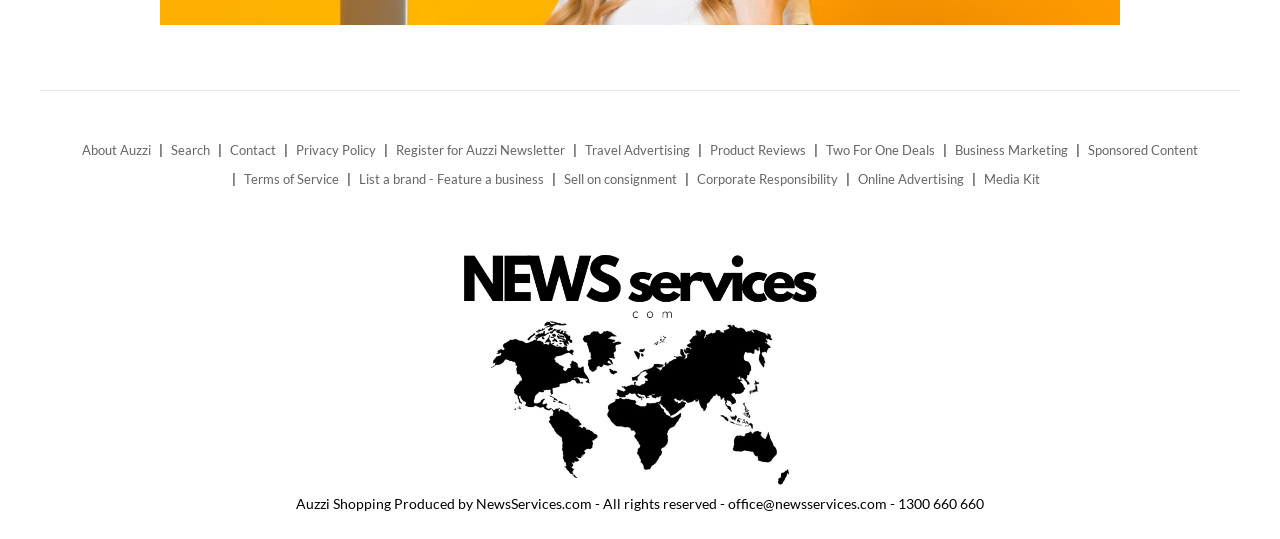Please determine the bounding box coordinates of the clickable area required to carry out the following instruction: "Click on About Auzzi". The coordinates must be four float numbers between 0 and 1, represented as [left, top, right, bottom].

[0.064, 0.252, 0.118, 0.306]